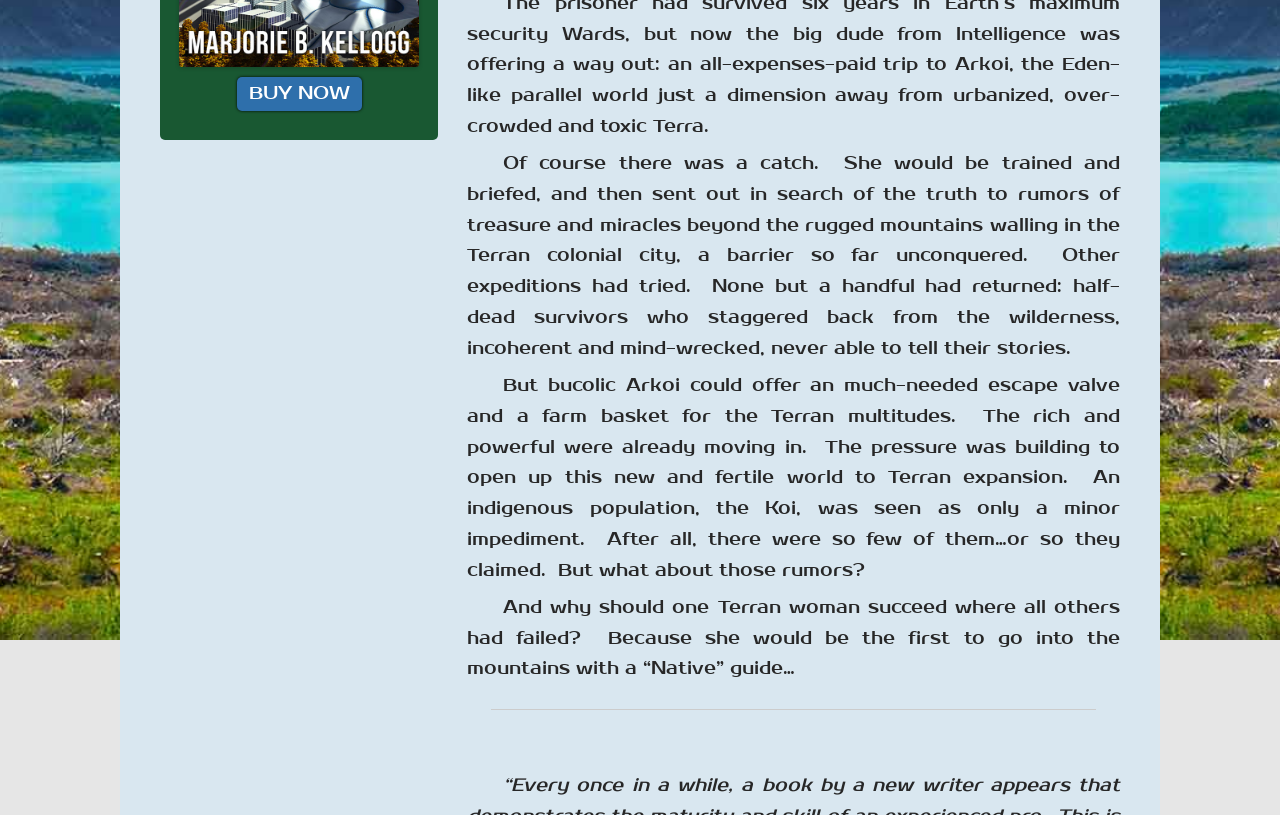Given the element description: "THE BOOK OF AIR", predict the bounding box coordinates of the UI element it refers to, using four float numbers between 0 and 1, i.e., [left, top, right, bottom].

[0.48, 0.14, 0.637, 0.243]